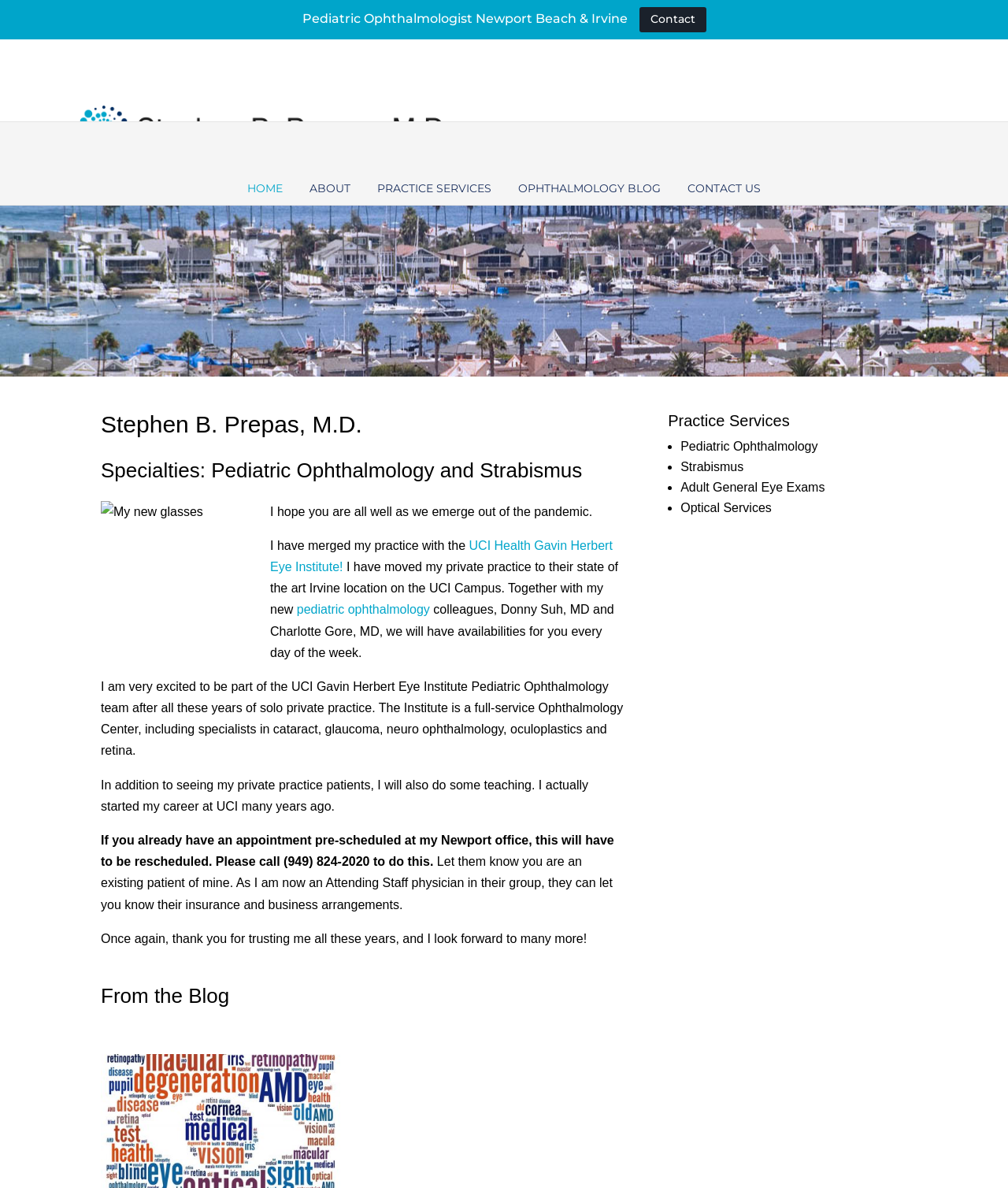Specify the bounding box coordinates for the region that must be clicked to perform the given instruction: "Read the 'OPHTHALMOLOGY BLOG'".

[0.759, 0.116, 0.9, 0.143]